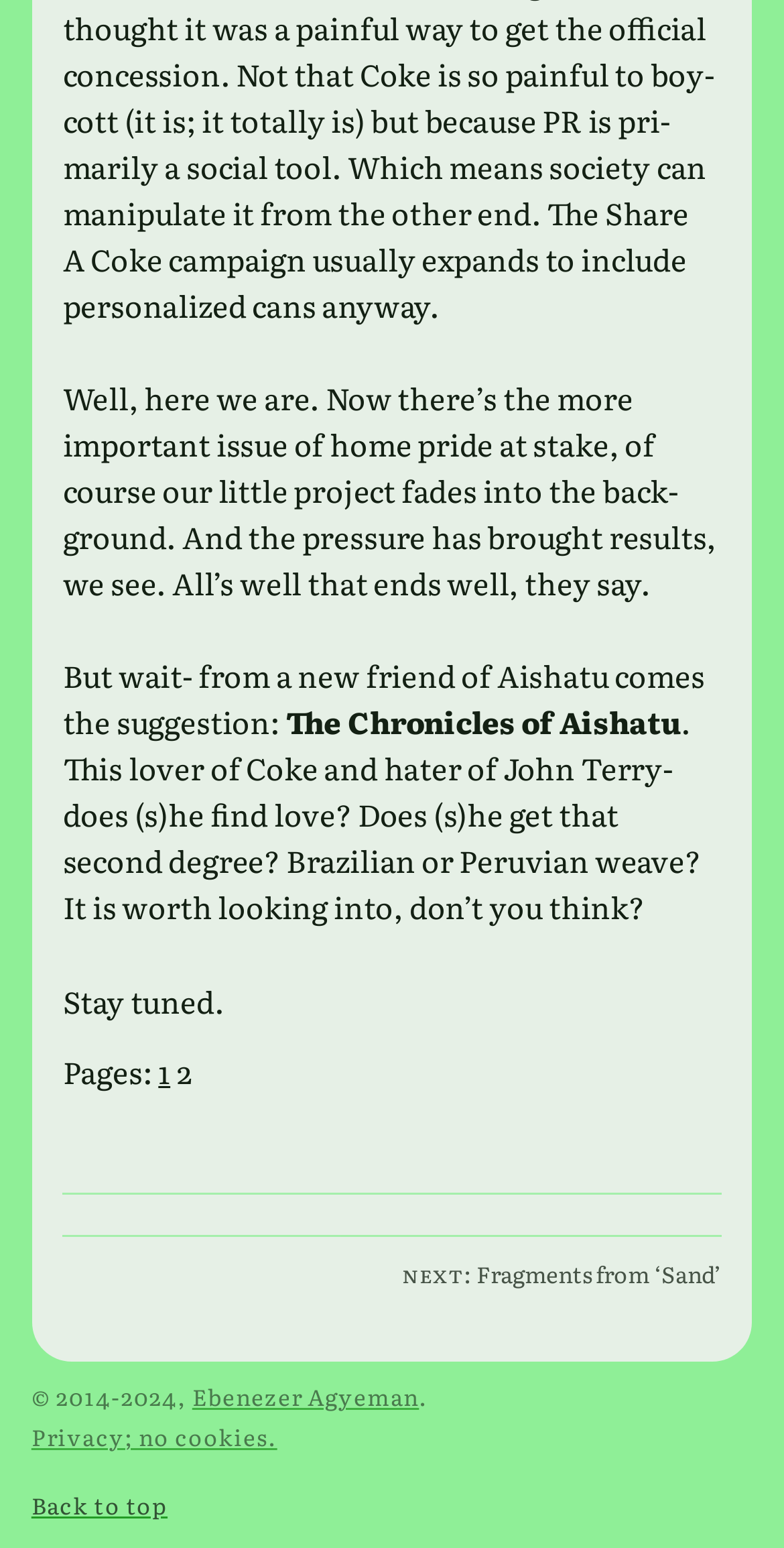What is the name of the chronicle?
Please utilize the information in the image to give a detailed response to the question.

The name of the chronicle can be found in the StaticText element with the text 'The Chronicles of Aishatu' at coordinates [0.365, 0.452, 0.869, 0.481].